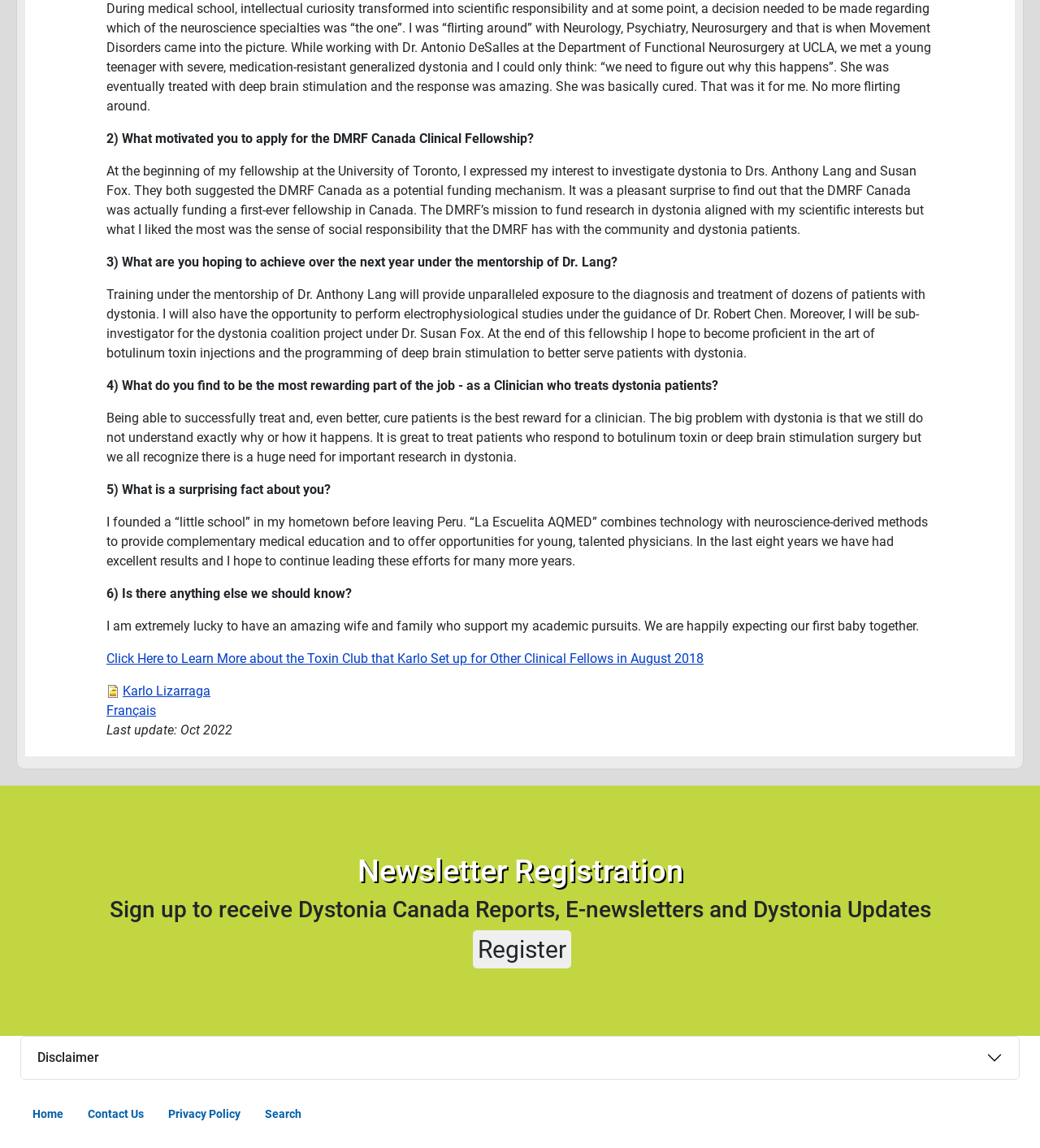Please find and report the bounding box coordinates of the element to click in order to perform the following action: "Register for the newsletter". The coordinates should be expressed as four float numbers between 0 and 1, in the format [left, top, right, bottom].

[0.455, 0.81, 0.549, 0.844]